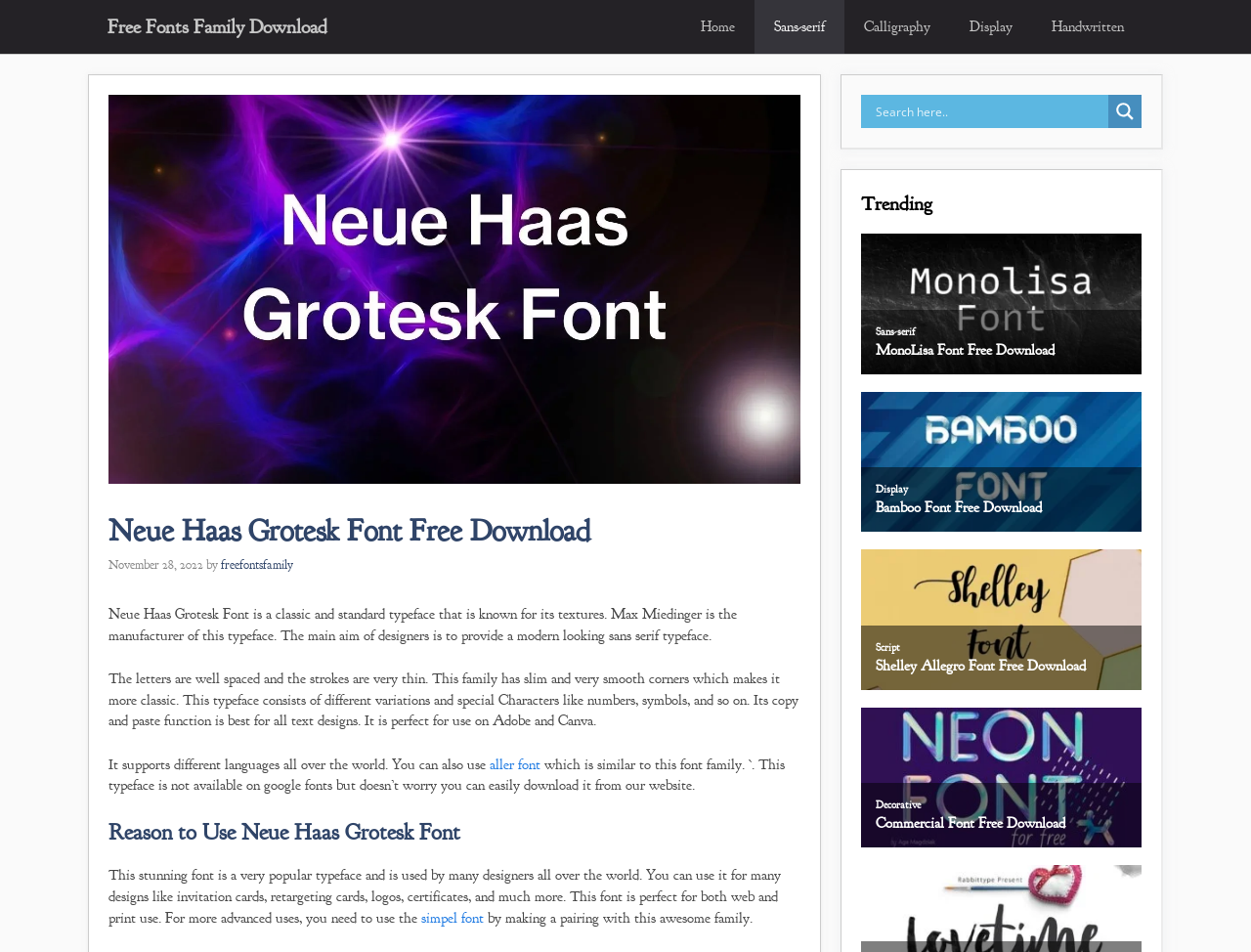Please specify the bounding box coordinates of the clickable section necessary to execute the following command: "Search for a font".

[0.7, 0.1, 0.882, 0.134]